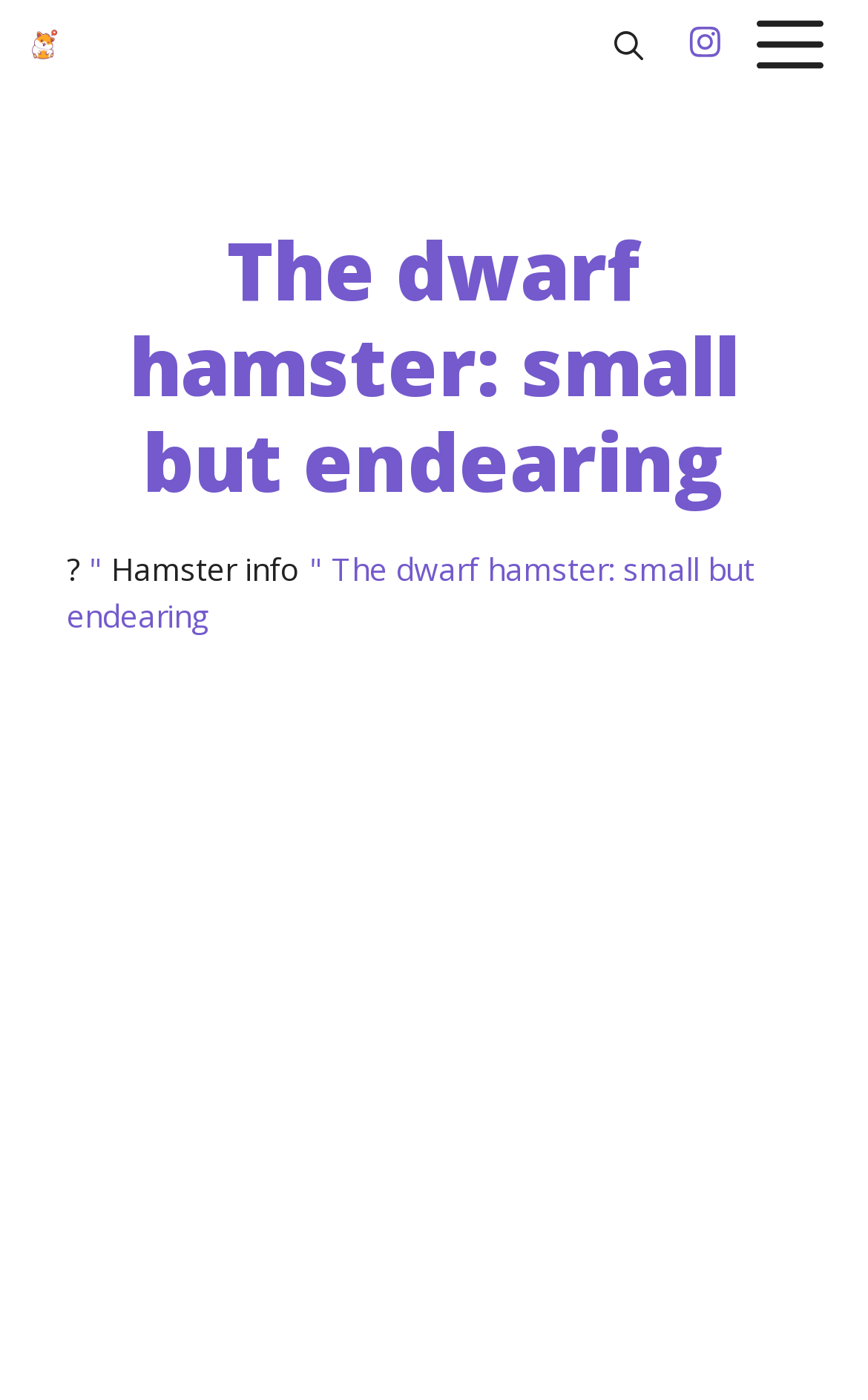What is the name of the company?
Please give a well-detailed answer to the question.

The name of the company can be found in the top-left corner of the webpage, where there is a link and an image with the text 'Hamster and Company'.